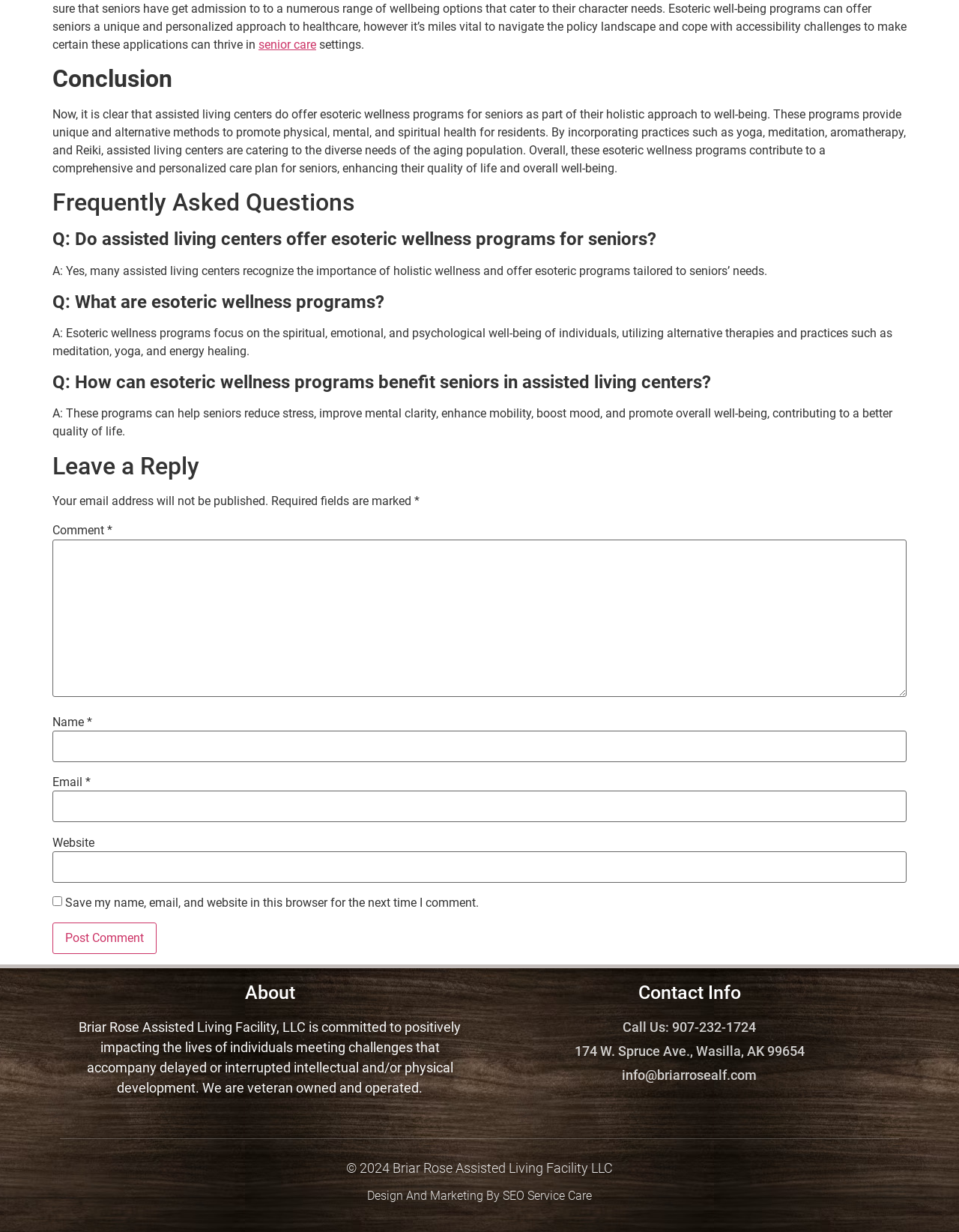Locate the bounding box coordinates of the element's region that should be clicked to carry out the following instruction: "Enter your name in the 'Name' field". The coordinates need to be four float numbers between 0 and 1, i.e., [left, top, right, bottom].

[0.055, 0.593, 0.945, 0.619]